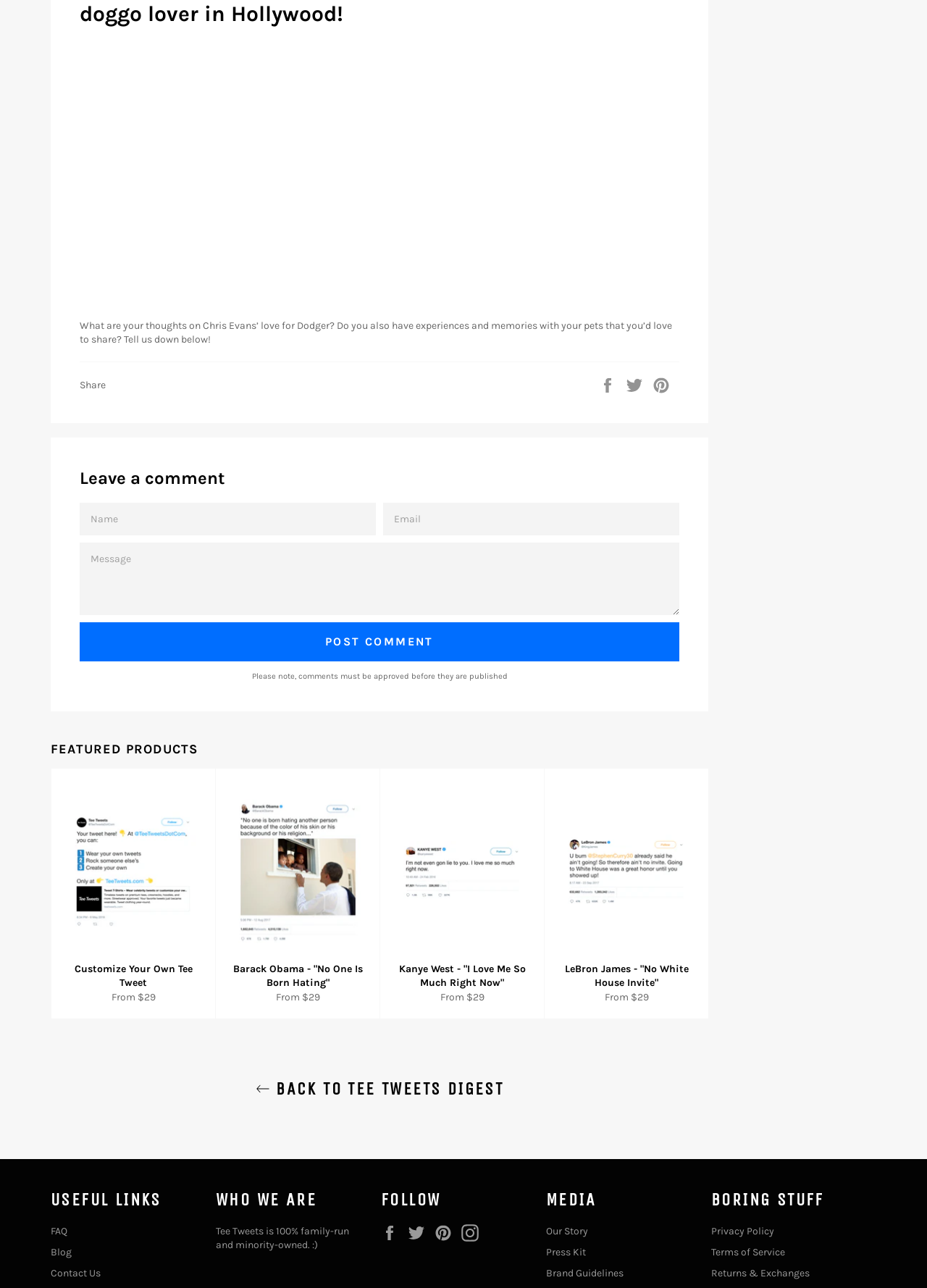Please determine the bounding box coordinates of the area that needs to be clicked to complete this task: 'Leave a comment'. The coordinates must be four float numbers between 0 and 1, formatted as [left, top, right, bottom].

[0.086, 0.362, 0.733, 0.381]